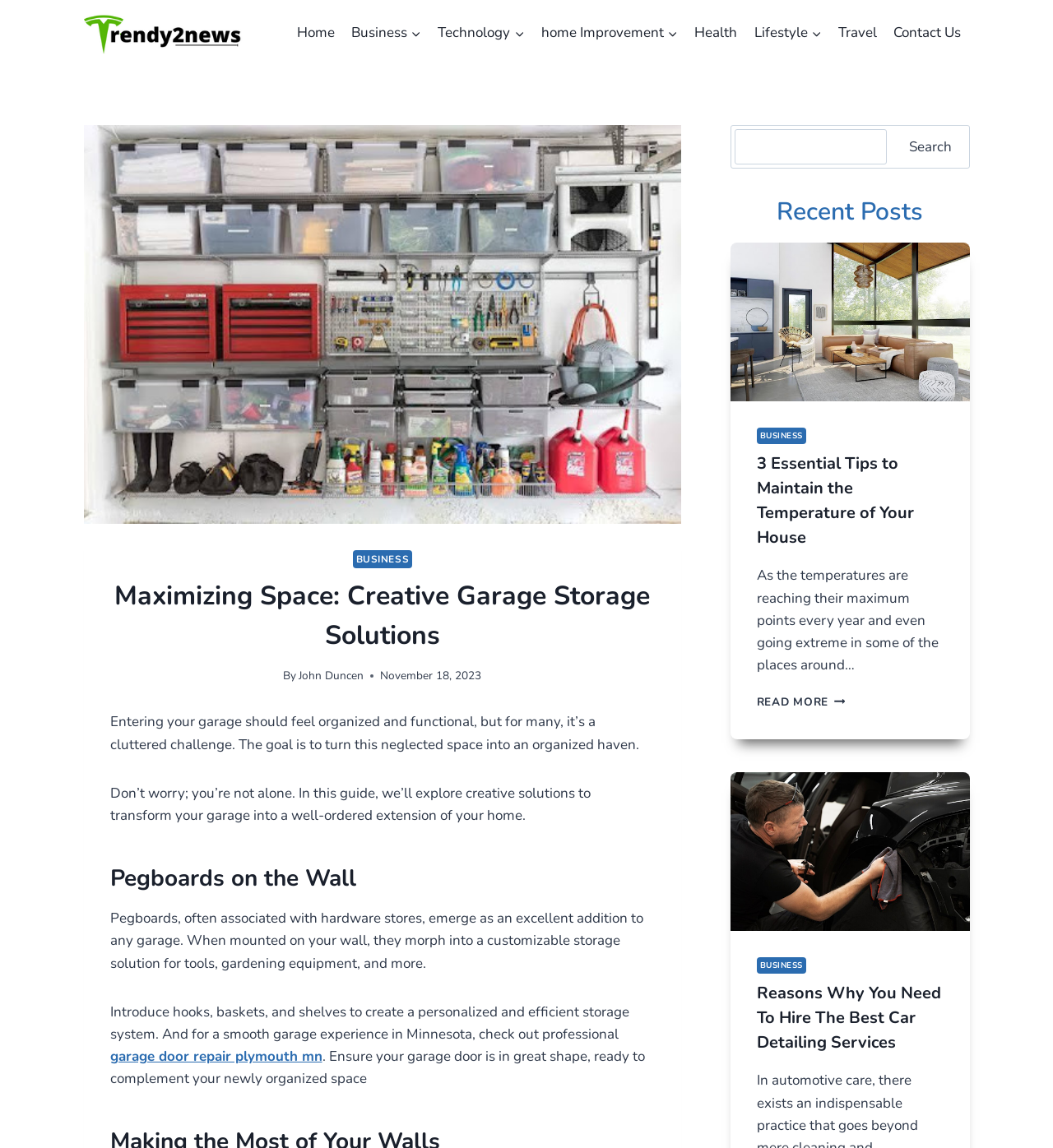Using a single word or phrase, answer the following question: 
What is the topic of the article with the heading 'Maximizing Space: Creative Garage Storage Solutions'?

Garage storage